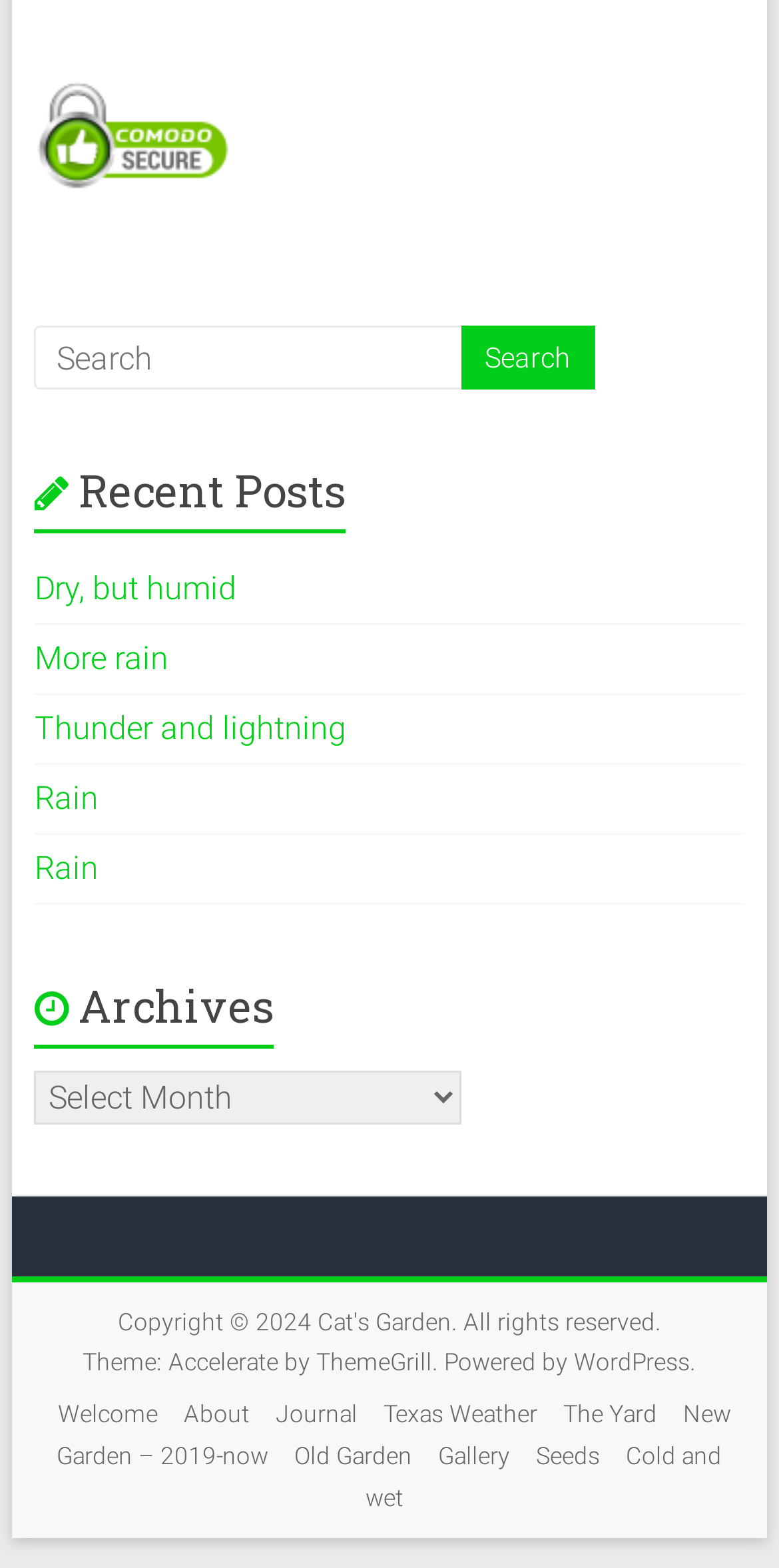Specify the bounding box coordinates of the element's region that should be clicked to achieve the following instruction: "View recent posts". The bounding box coordinates consist of four float numbers between 0 and 1, in the format [left, top, right, bottom].

[0.044, 0.293, 0.956, 0.354]